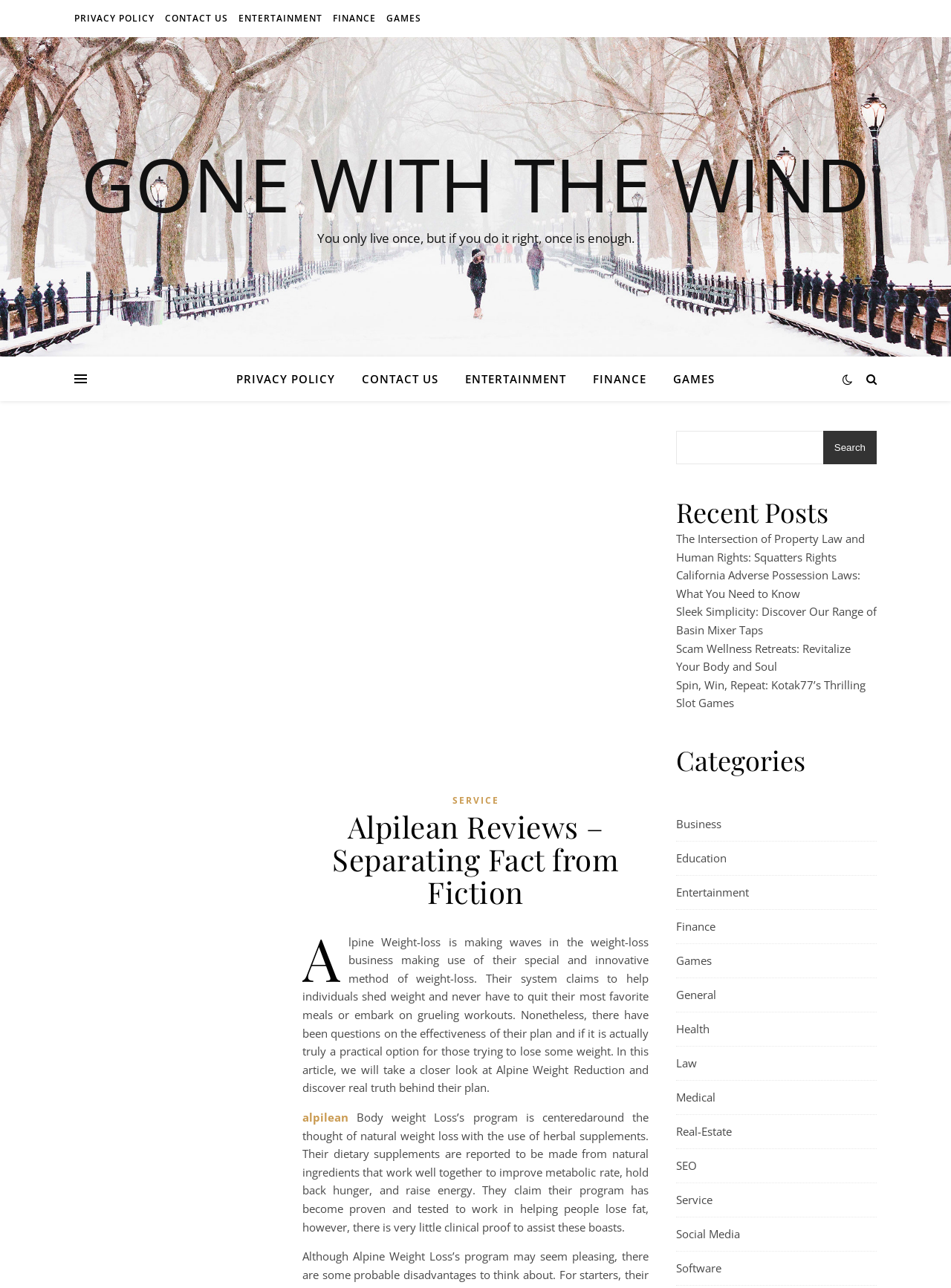Please provide a brief answer to the question using only one word or phrase: 
What is the purpose of the 'Recent Posts' section?

Display recent posts